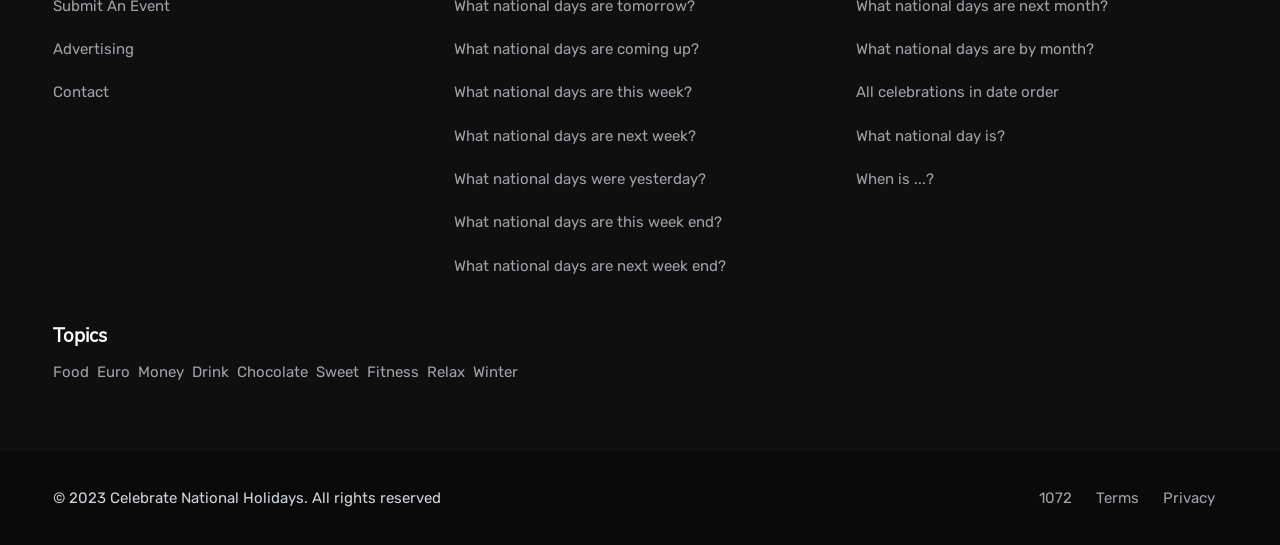Specify the bounding box coordinates of the region I need to click to perform the following instruction: "Go to 'Food' topic". The coordinates must be four float numbers in the range of 0 to 1, i.e., [left, top, right, bottom].

[0.042, 0.665, 0.07, 0.698]